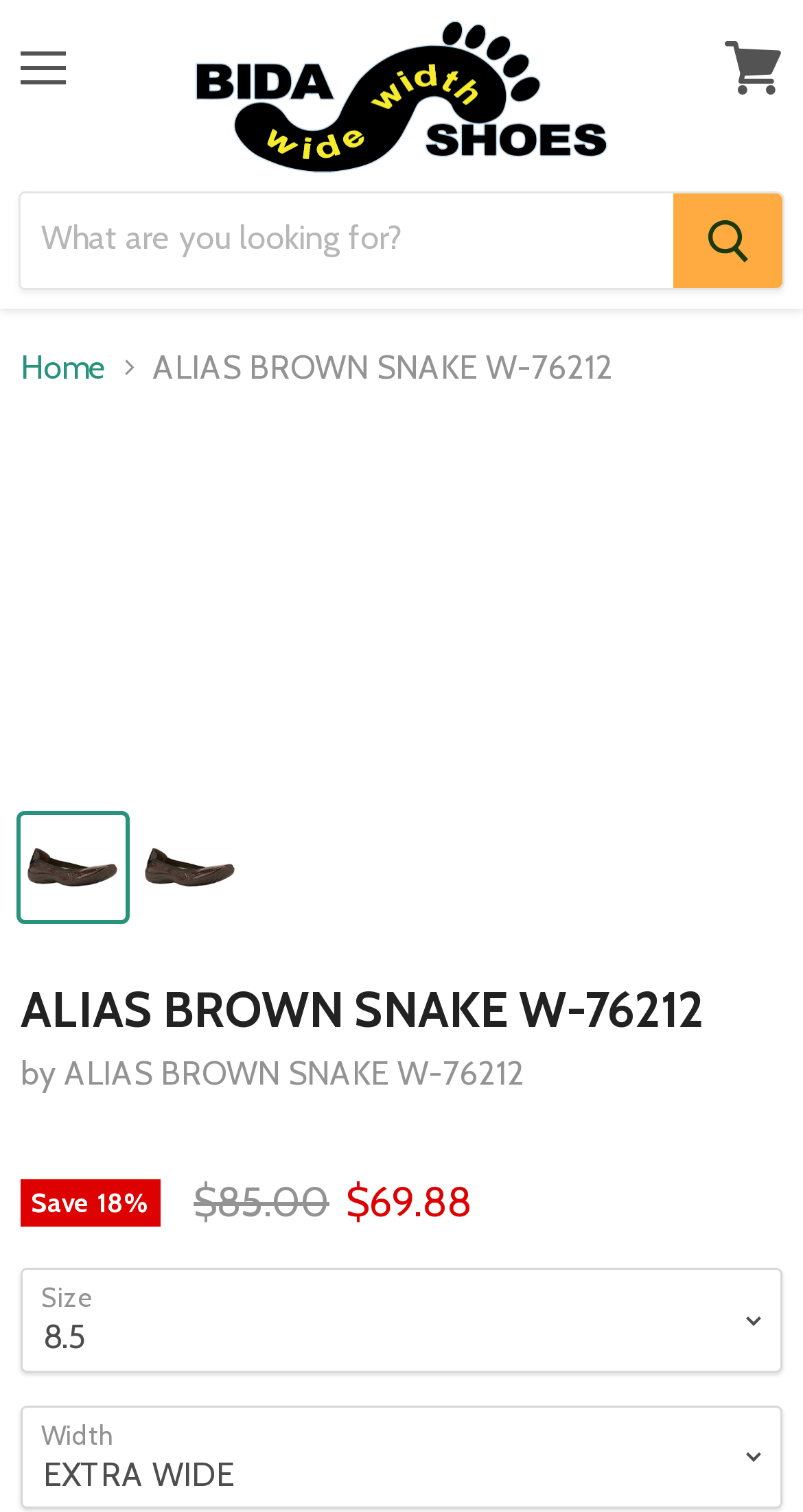Find the bounding box coordinates for the area that must be clicked to perform this action: "View cart".

[0.877, 0.014, 1.0, 0.076]